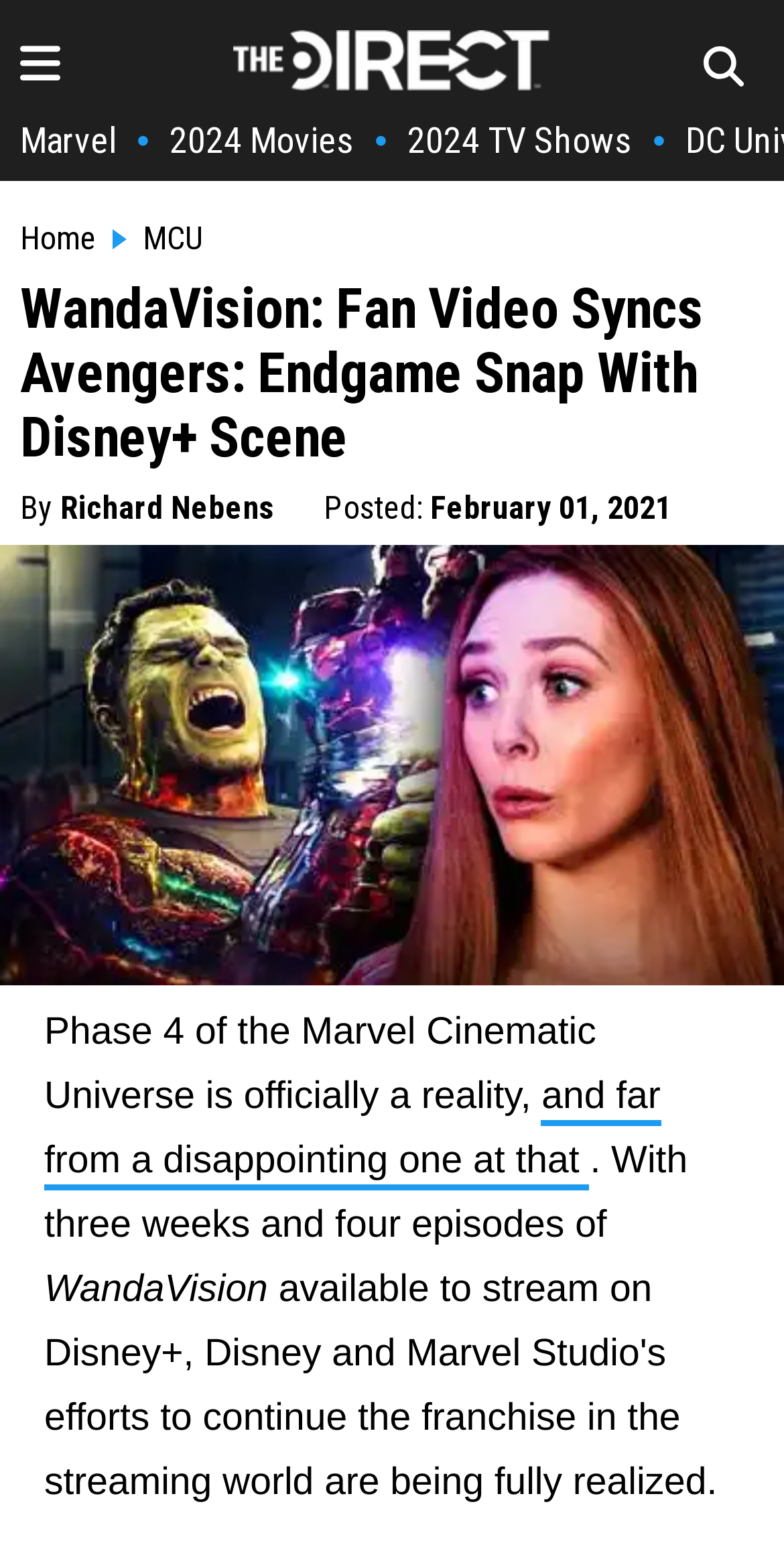Identify the bounding box coordinates for the region to click in order to carry out this instruction: "Subscribe to the newsletter". Provide the coordinates using four float numbers between 0 and 1, formatted as [left, top, right, bottom].

None